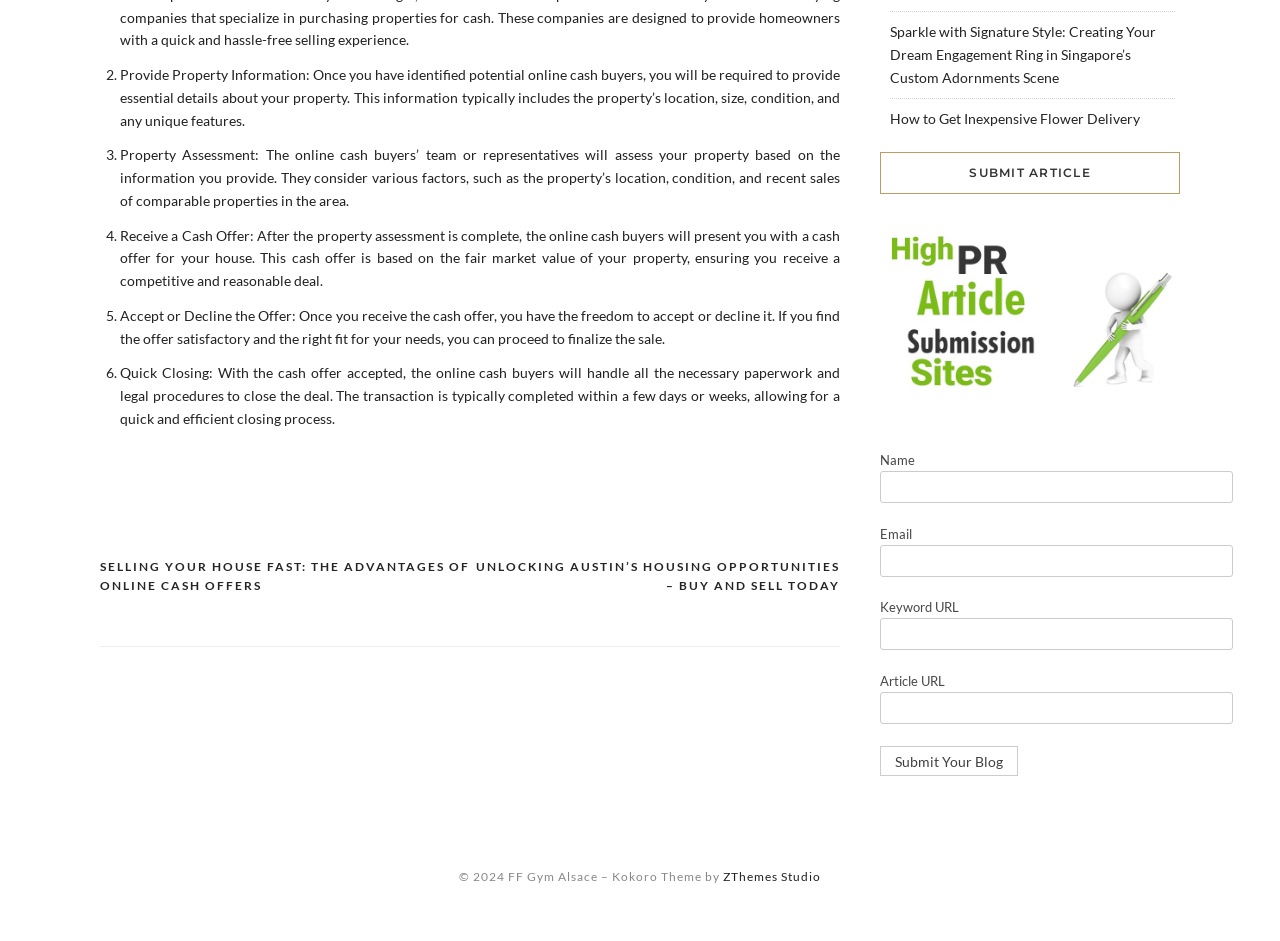Identify the bounding box coordinates necessary to click and complete the given instruction: "Click on the 'Posts' navigation".

[0.078, 0.591, 0.656, 0.687]